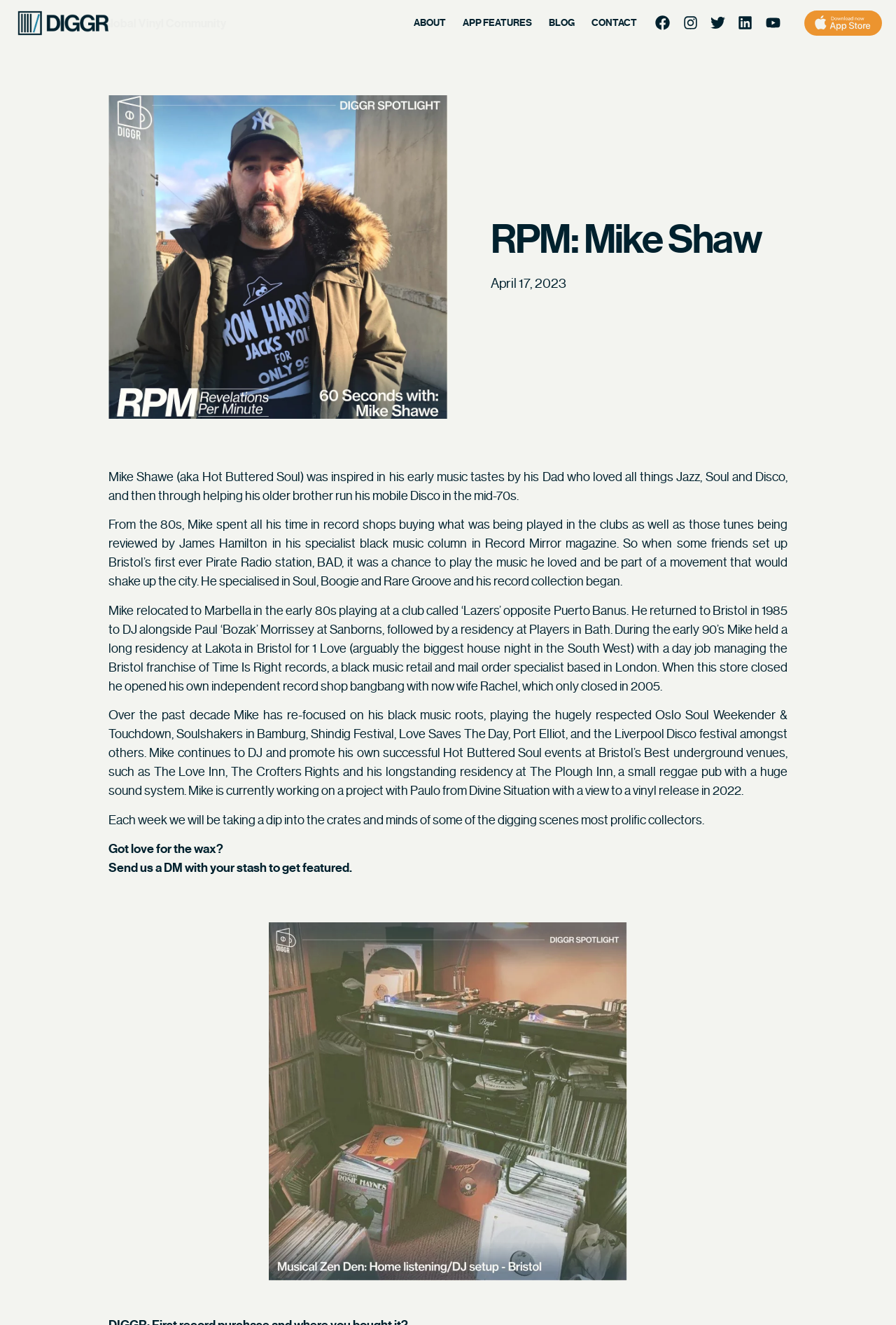Pinpoint the bounding box coordinates of the element to be clicked to execute the instruction: "View the image".

[0.3, 0.696, 0.7, 0.967]